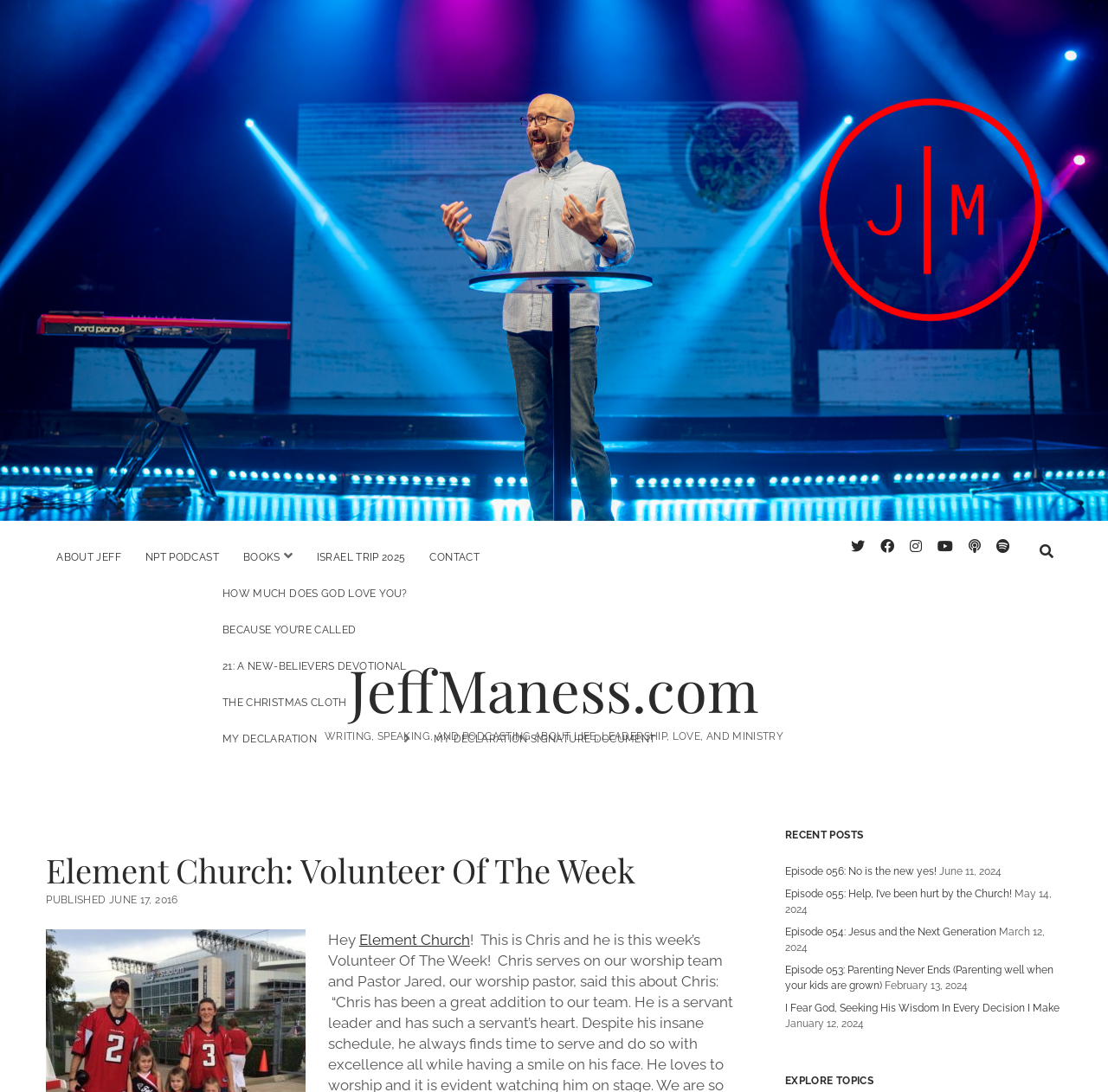Identify the bounding box coordinates of the element that should be clicked to fulfill this task: "Check out the latest podcast". The coordinates should be provided as four float numbers between 0 and 1, i.e., [left, top, right, bottom].

[0.122, 0.496, 0.207, 0.524]